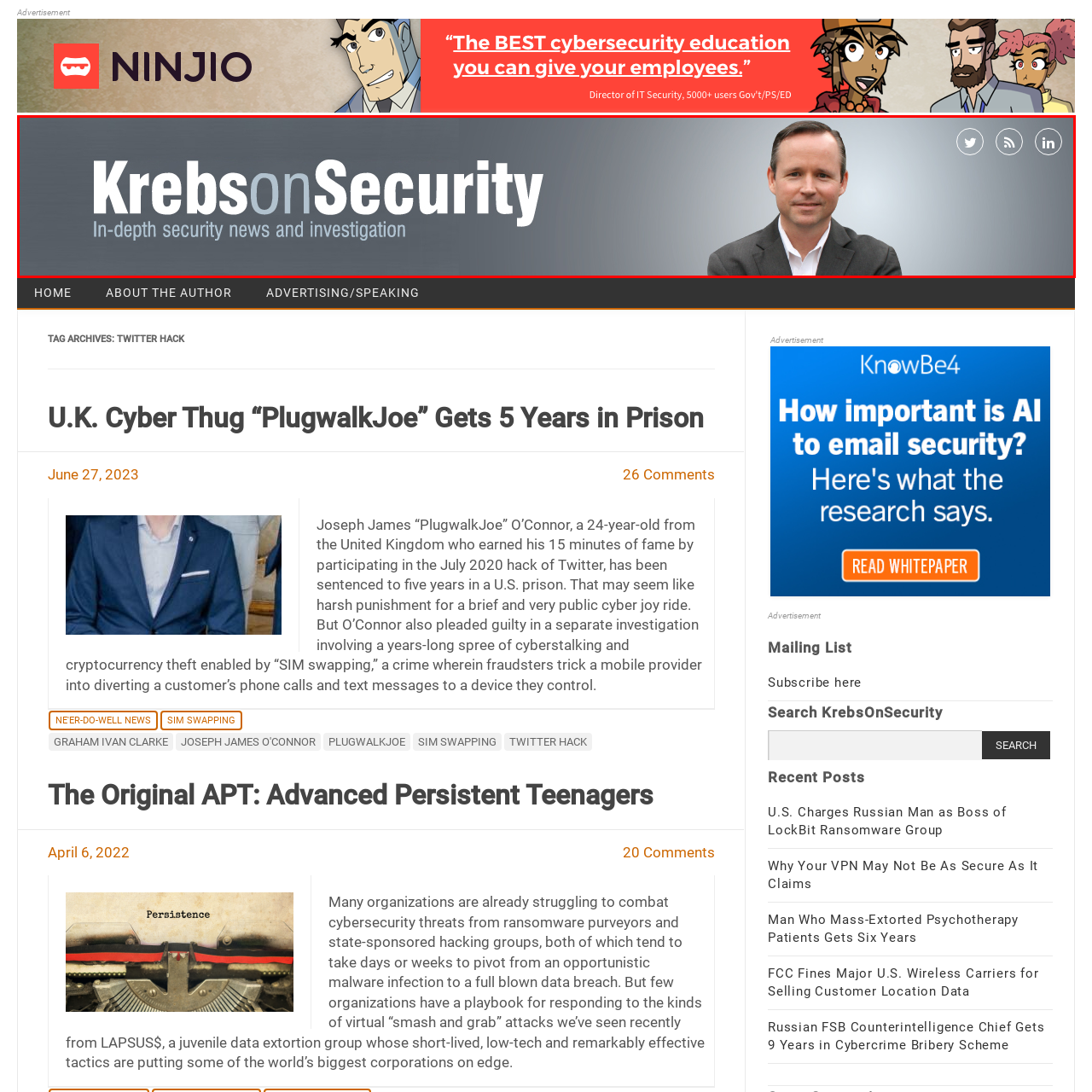Refer to the image within the red box and answer the question concisely with a single word or phrase: What is the color of the font used for the word 'on' in the logo?

Lighter font